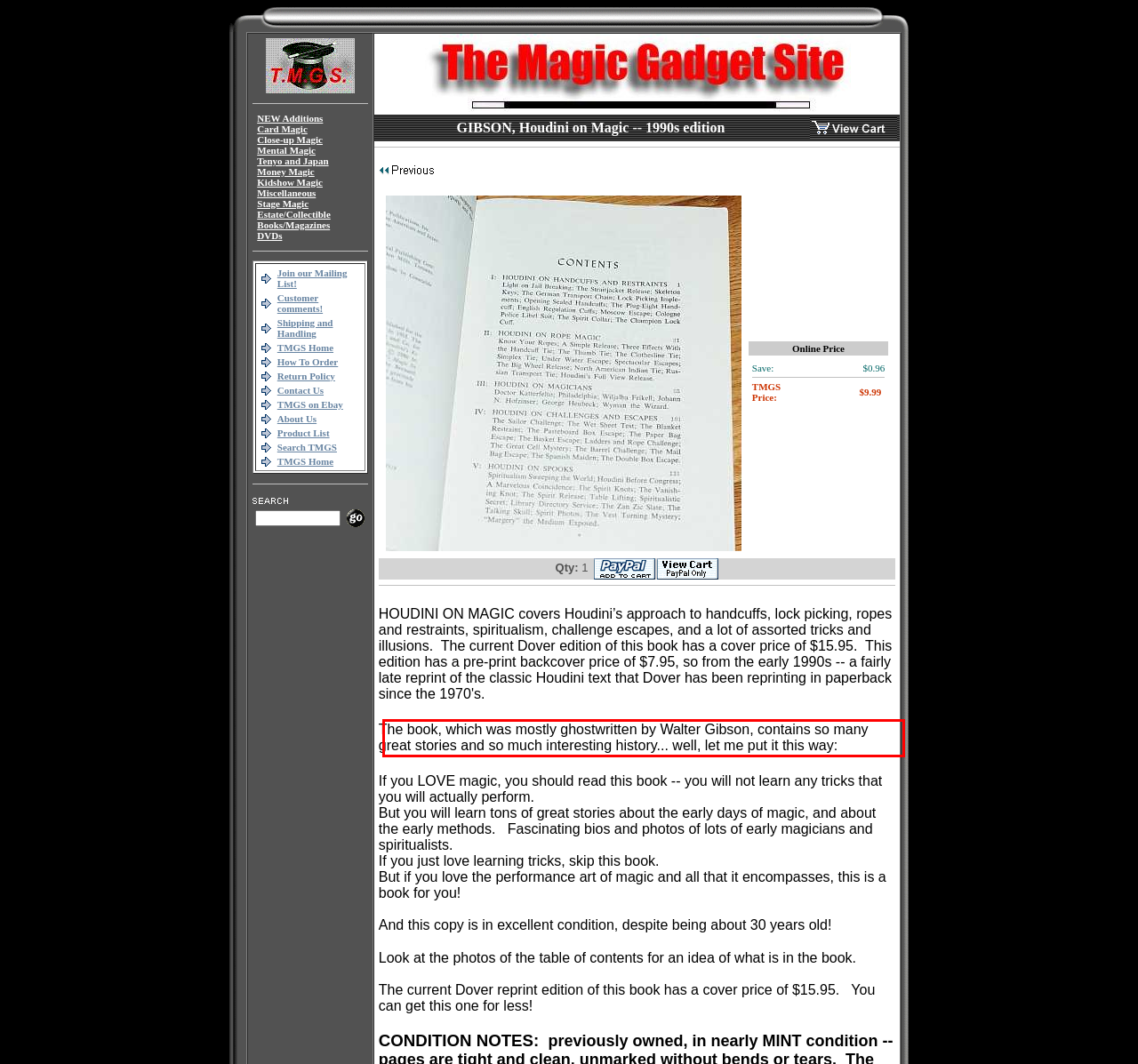Analyze the webpage screenshot and use OCR to recognize the text content in the red bounding box.

The book, which was mostly ghostwritten by Walter Gibson, contains so many great stories and so much interesting history... well, let me put it this way: